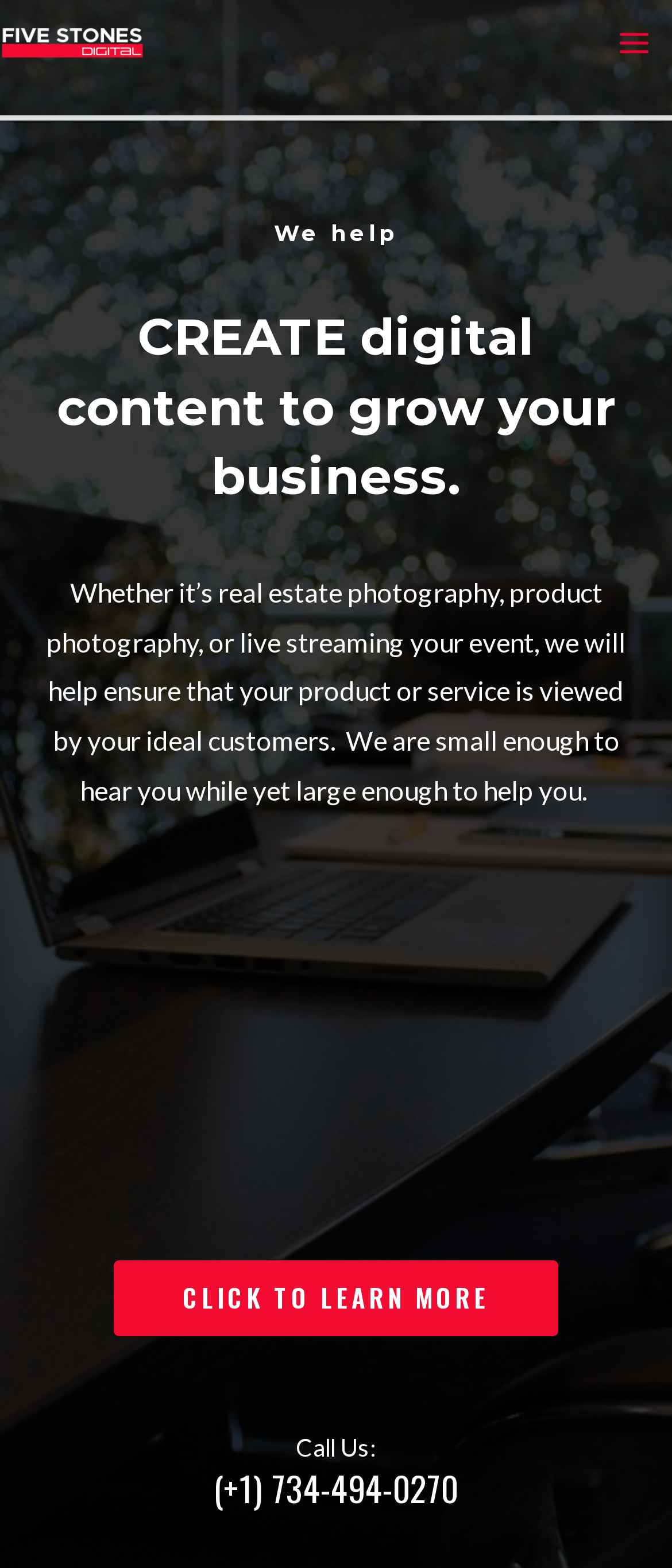Give a detailed account of the webpage, highlighting key information.

The webpage is titled "Five Stones Digital – Five Stones Digital" and features a prominent link with the same text at the top left corner. Next to the link is an image with the same name. 

On the top right corner, there is a button labeled "MAIN MENU". When expanded, it reveals a section with an image and several headings. The first heading reads "We help", followed by a more descriptive heading "CREATE digital content to grow your business." 

Below these headings, there is a block of text that explains the services offered by Five Stones Digital, including real estate photography, product photography, and live streaming. The text also highlights the company's ability to cater to individual needs while being large enough to provide effective solutions.

Further down, there is a call-to-action link "CLICK TO LEARN MORE" and a section with contact information, including a label "Call Us:" and a phone number "(+1) 734-494-0270" in the bottom right corner.